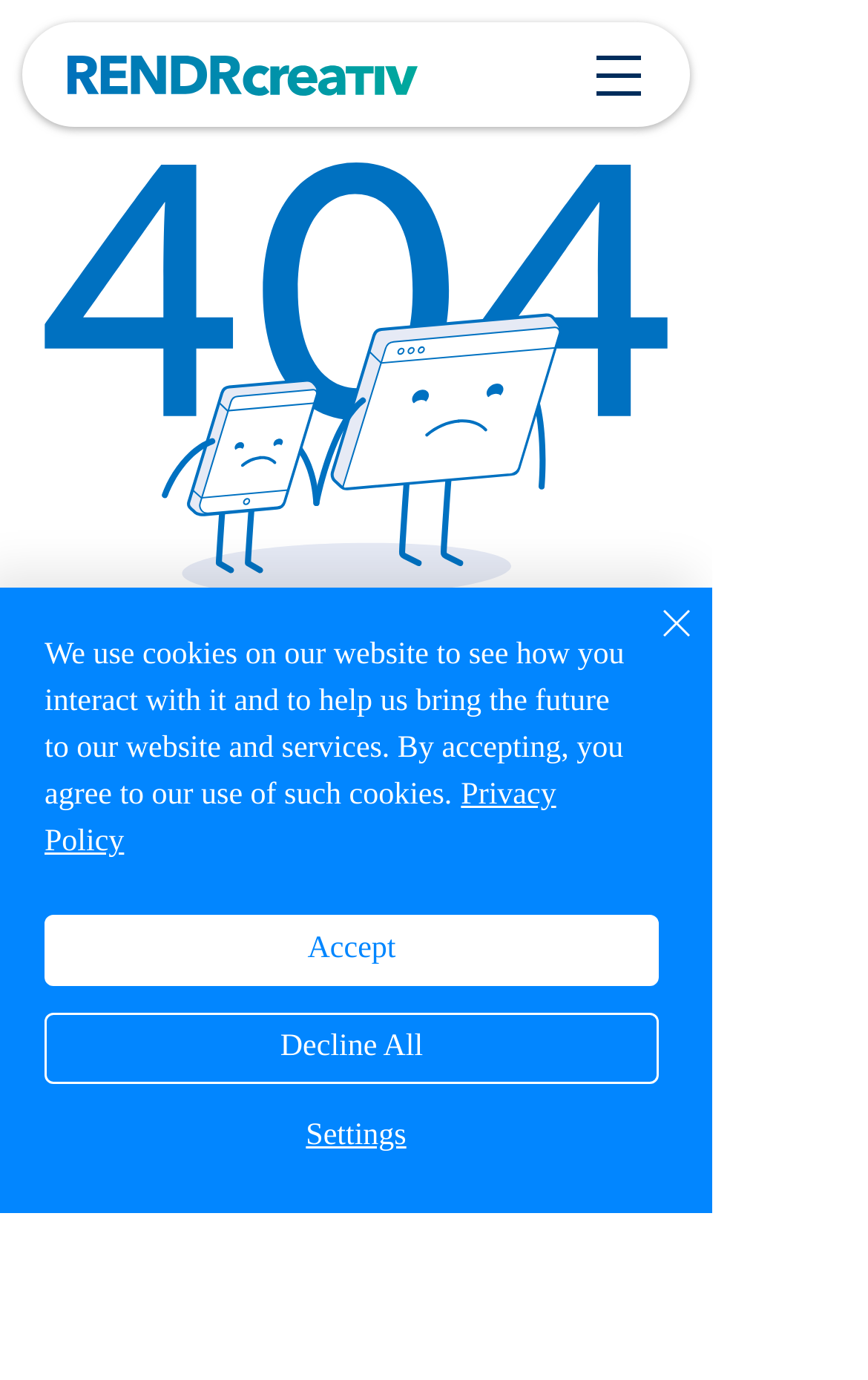Please mark the clickable region by giving the bounding box coordinates needed to complete this instruction: "Click the Go Home link".

[0.051, 0.666, 0.769, 0.731]